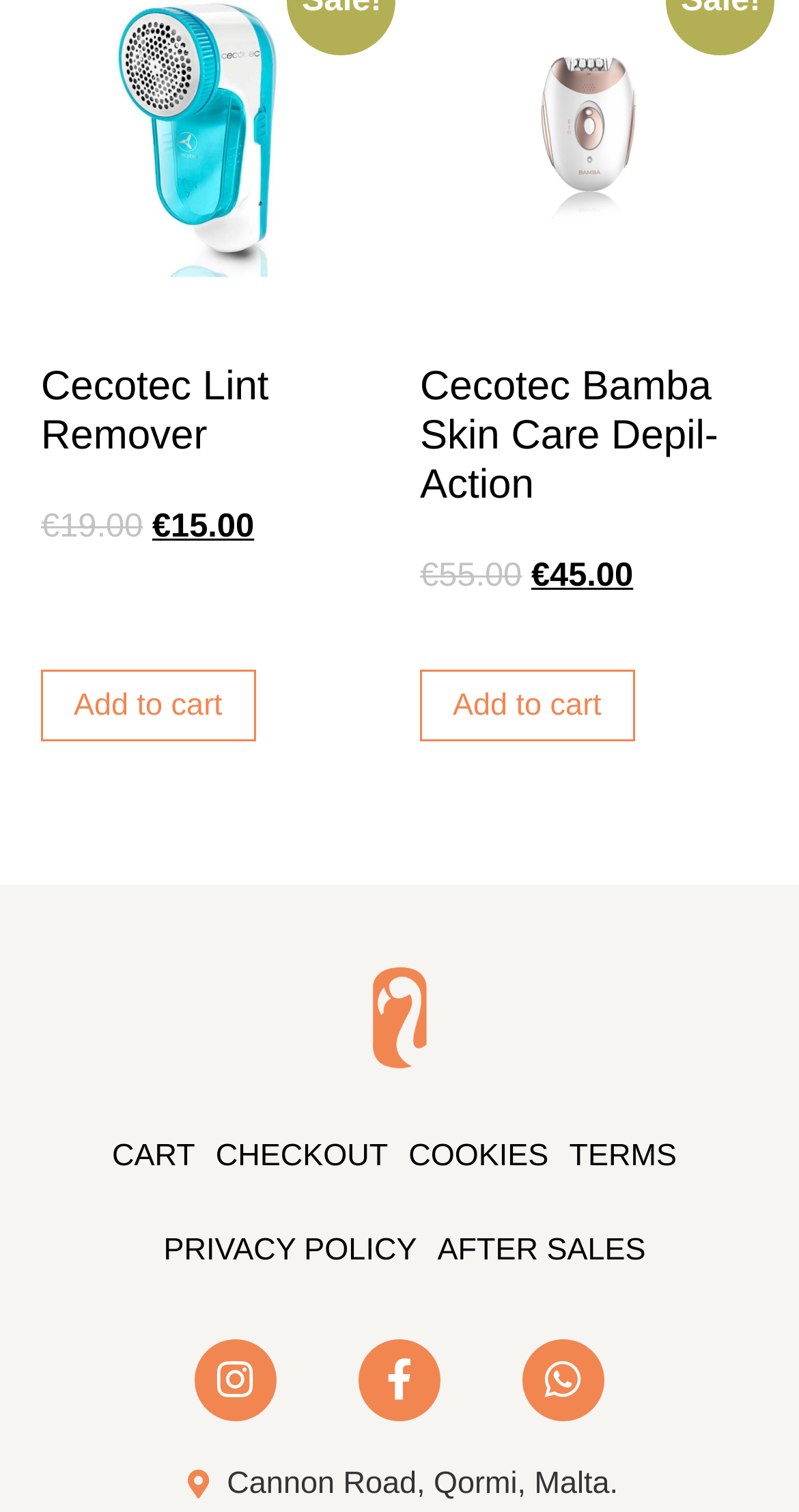Please respond in a single word or phrase: 
How many social media links are present?

3